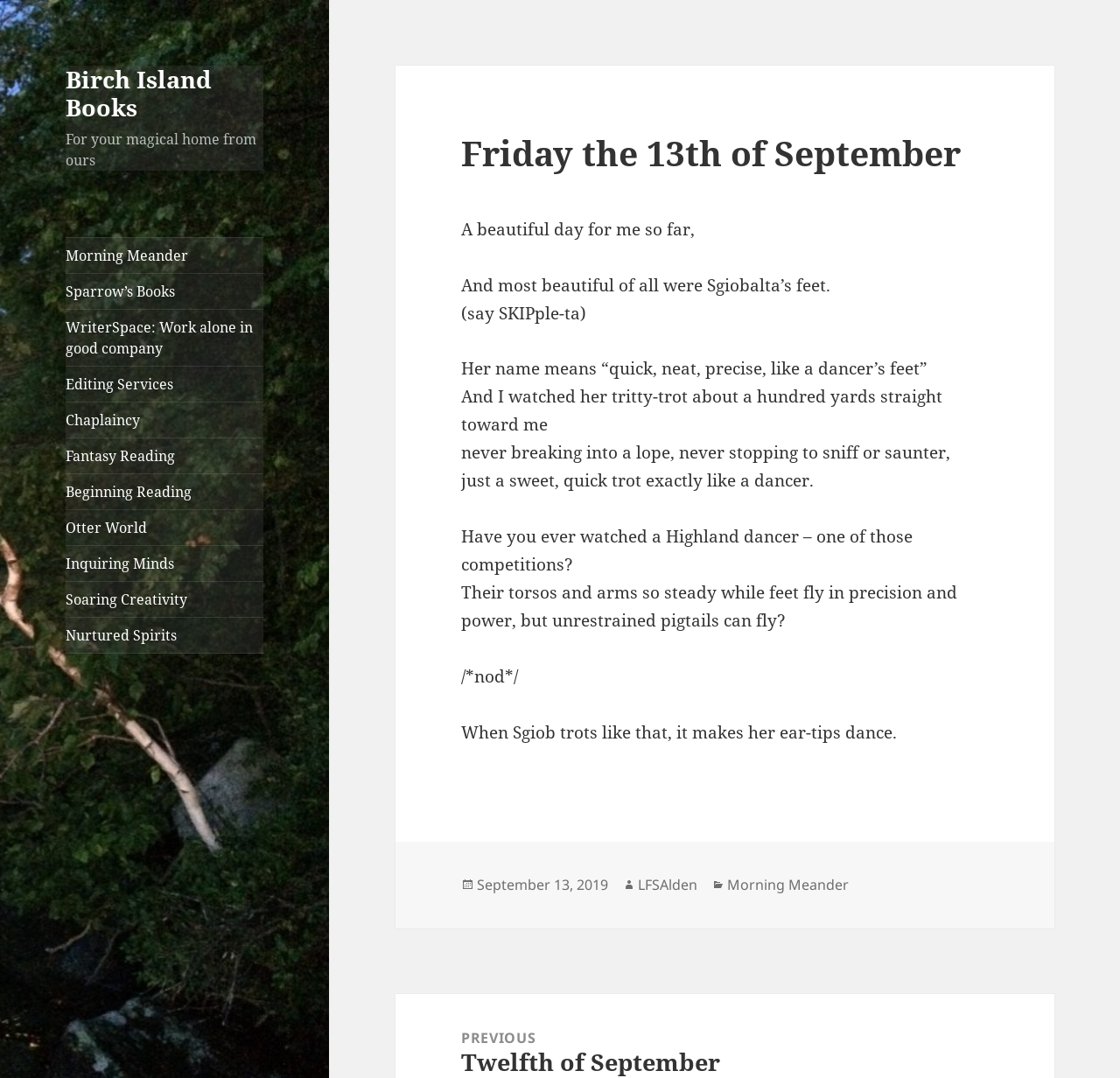Please identify the bounding box coordinates for the region that you need to click to follow this instruction: "View the author's profile of LFSAlden".

[0.57, 0.812, 0.623, 0.83]